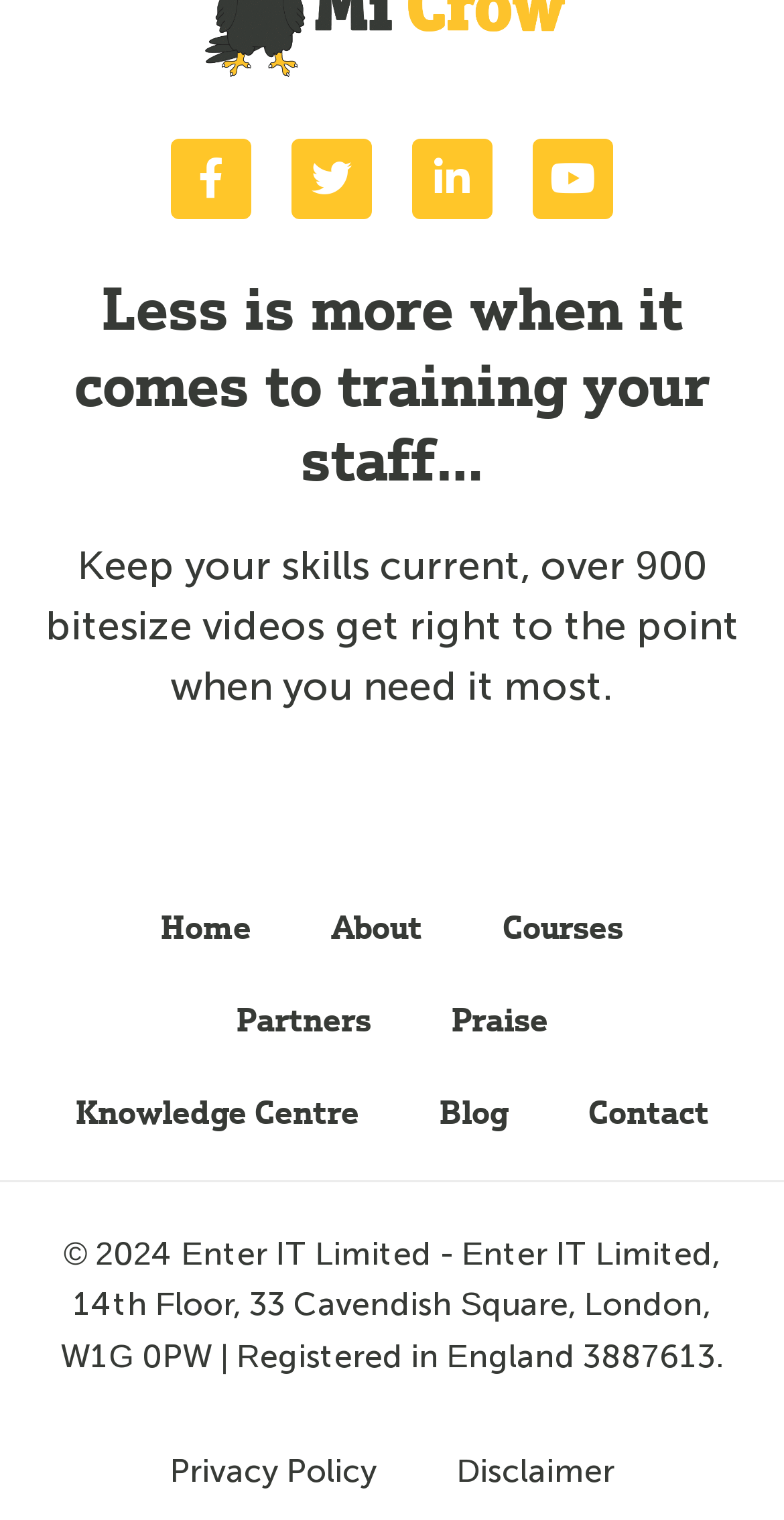Answer the question using only one word or a concise phrase: What is the main topic of the webpage?

Staff training